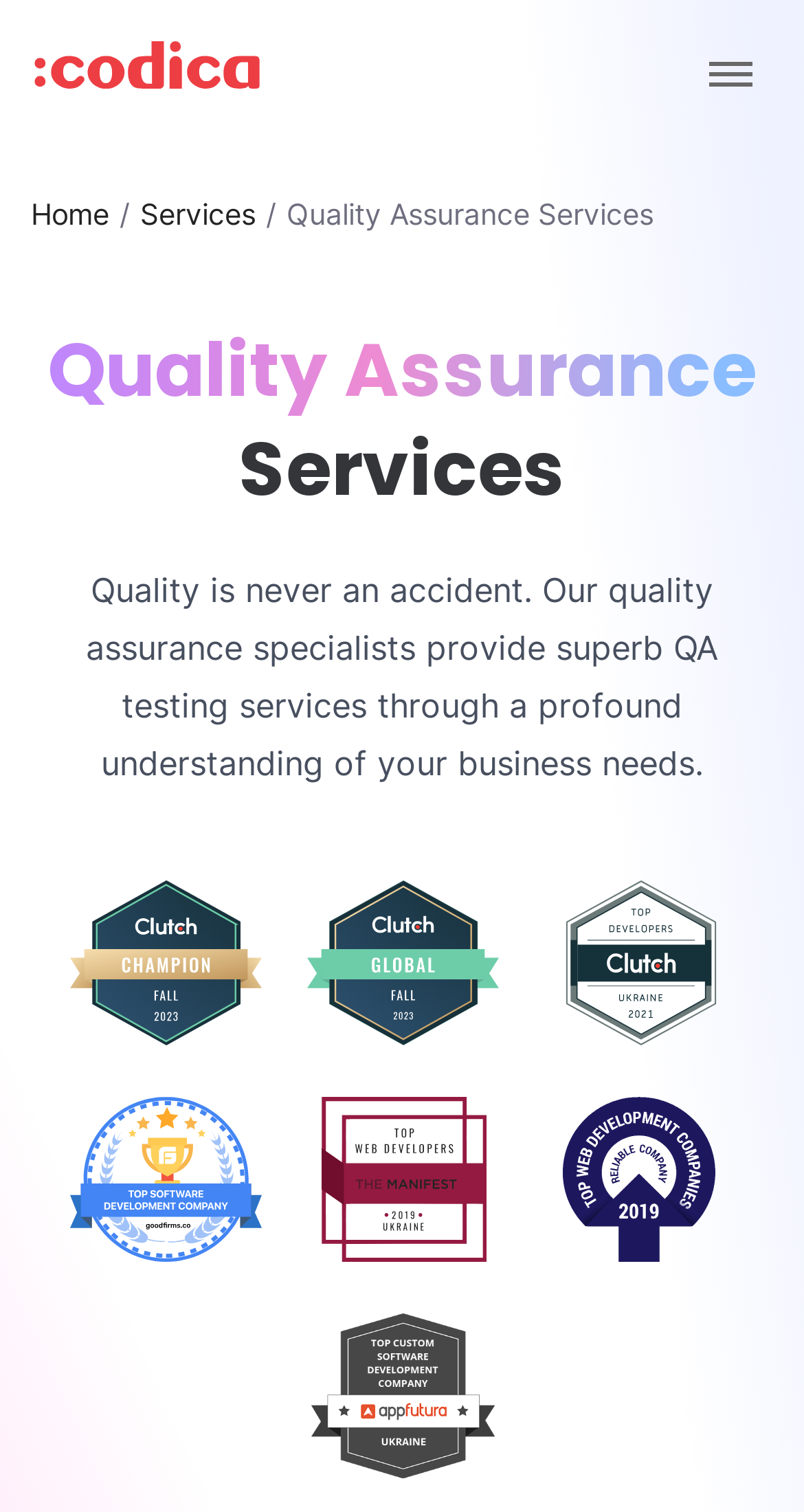Is there a button to scroll to the top of the page?
Please answer the question with a single word or phrase, referencing the image.

Yes